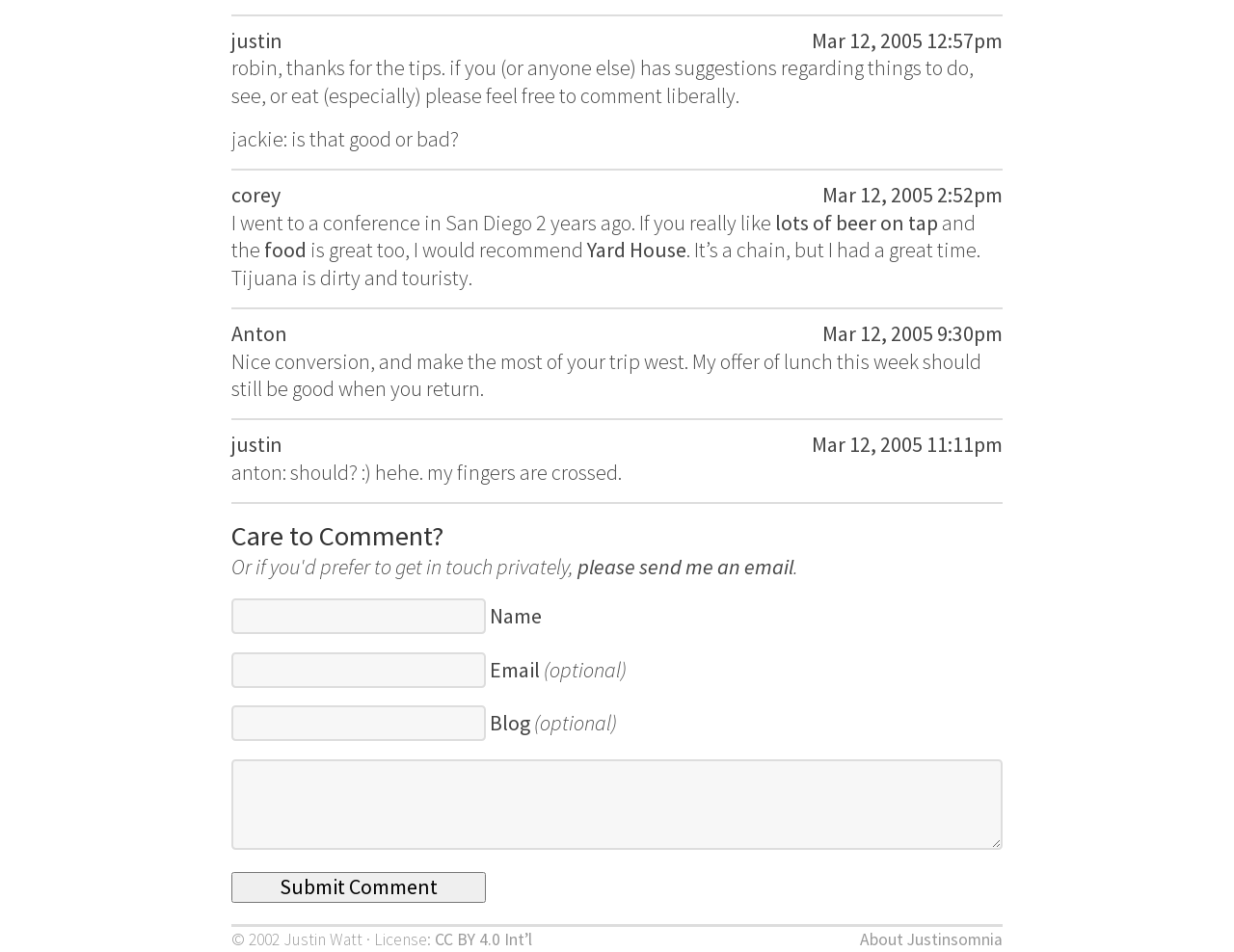Please answer the following question using a single word or phrase: 
What is the topic of the conversation in this blog post?

Travel